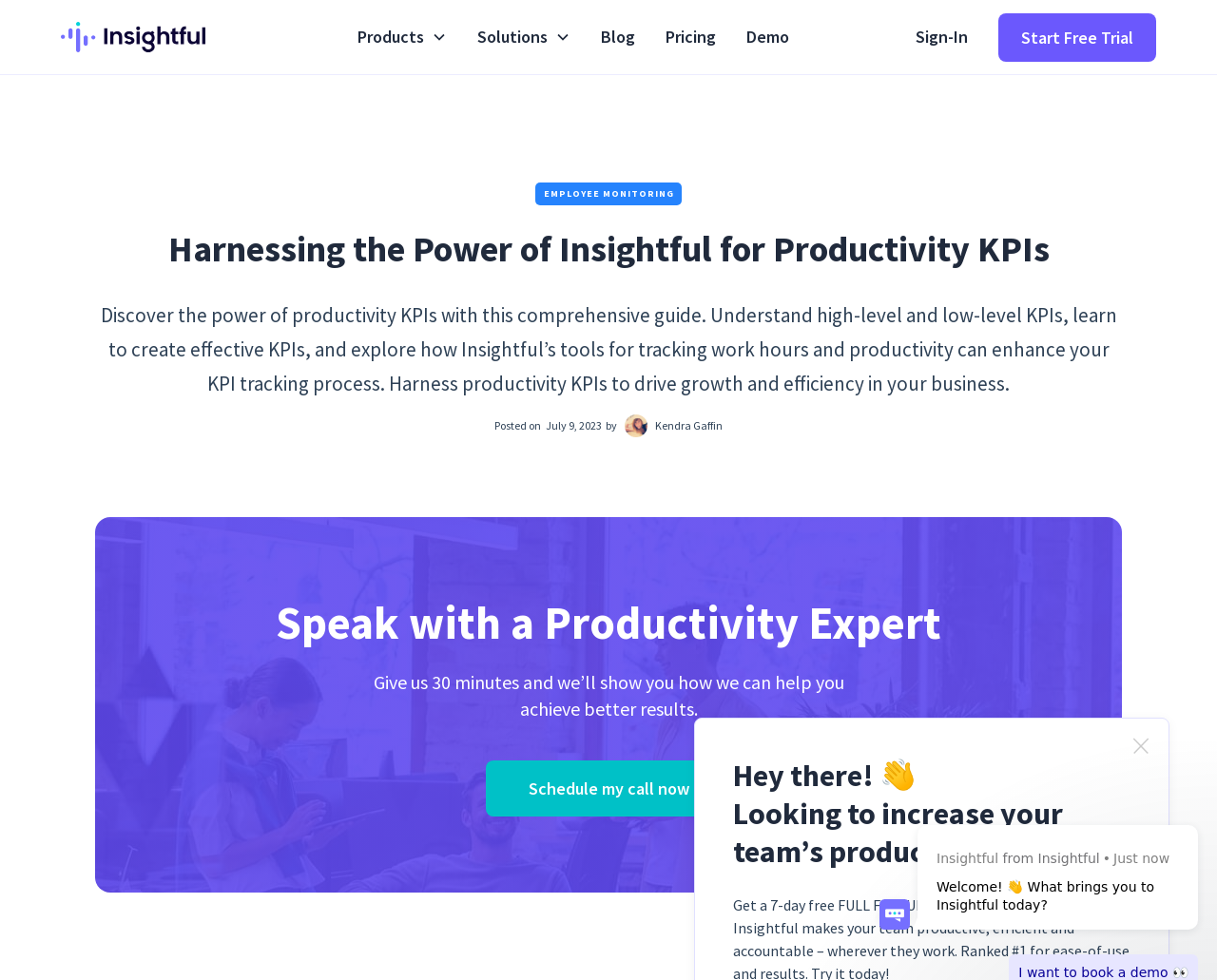What is the date of the article? Refer to the image and provide a one-word or short phrase answer.

July 9, 2023